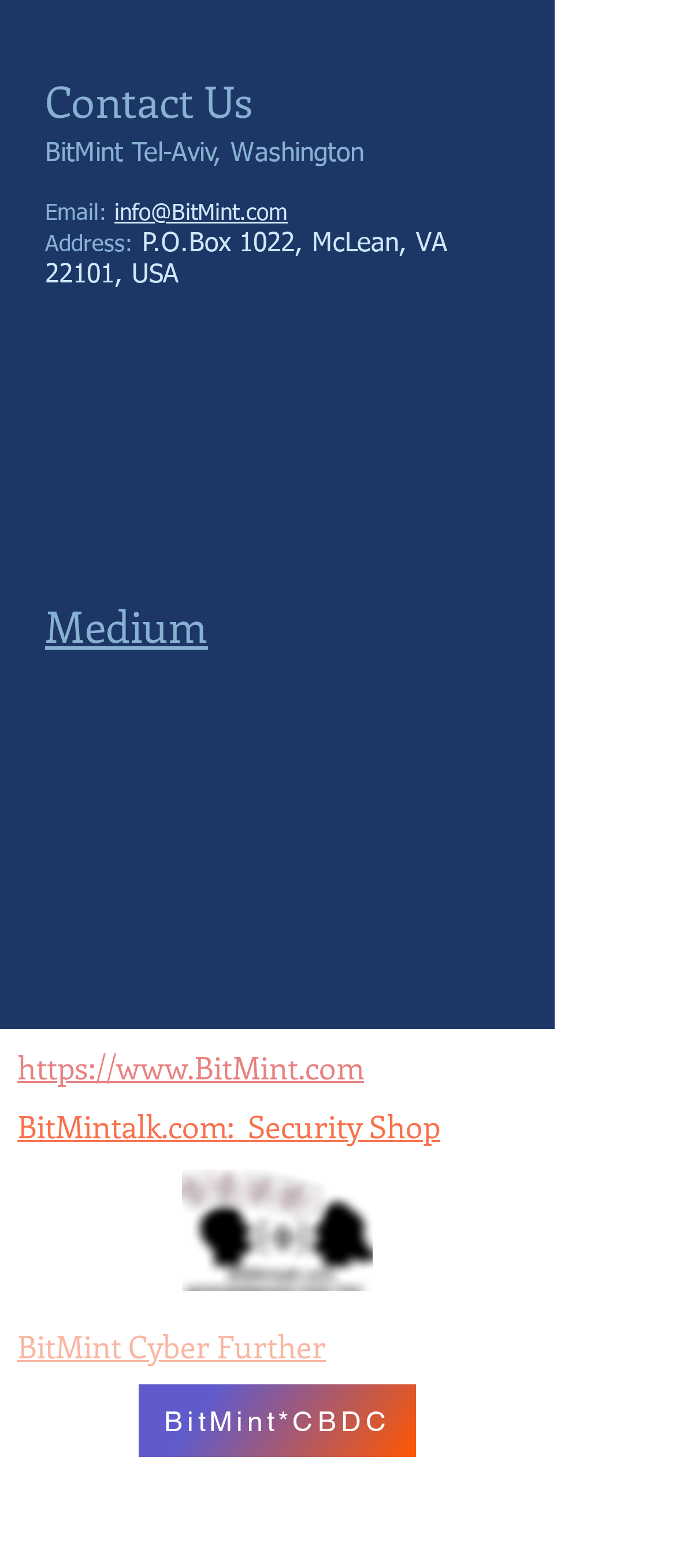Provide the bounding box coordinates of the HTML element this sentence describes: "society and culture". The bounding box coordinates consist of four float numbers between 0 and 1, i.e., [left, top, right, bottom].

None